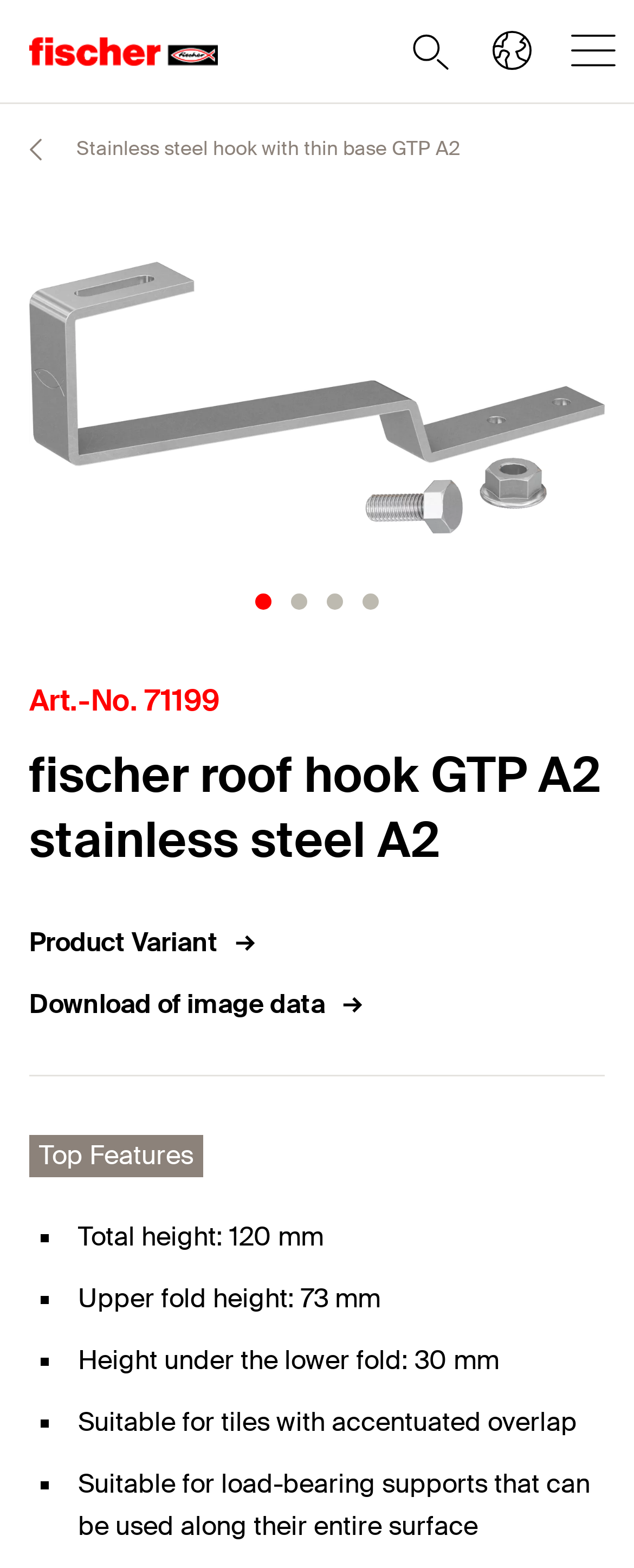Determine the bounding box for the UI element described here: "aria-label="1 of 4"".

[0.338, 0.395, 0.662, 0.454]